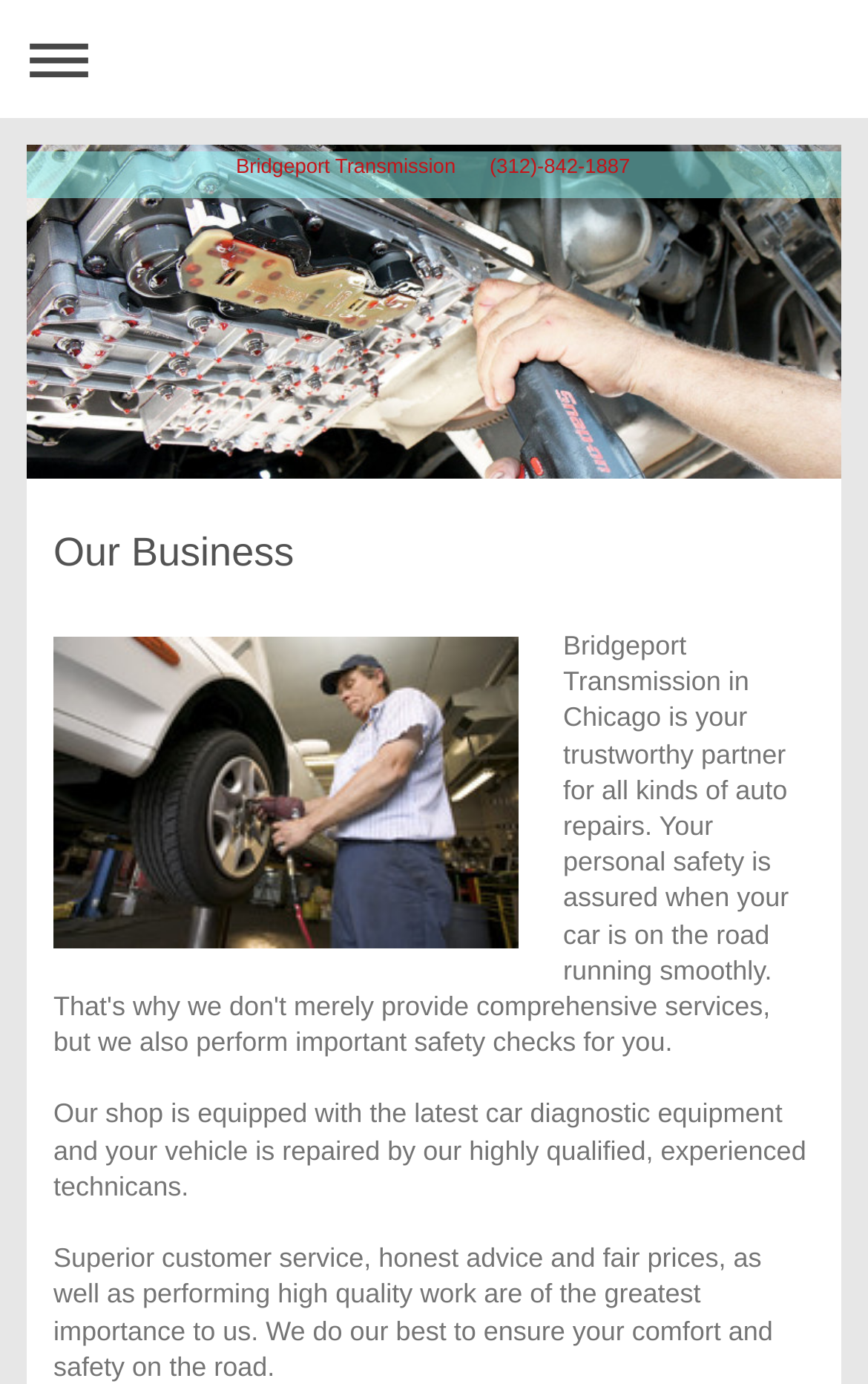What kind of technicians work at Bridgeport Transmission?
Give a detailed explanation using the information visible in the image.

I found this information in the section that describes their shop, where it is mentioned that 'your vehicle is repaired by our highly qualified, experienced technicians'.